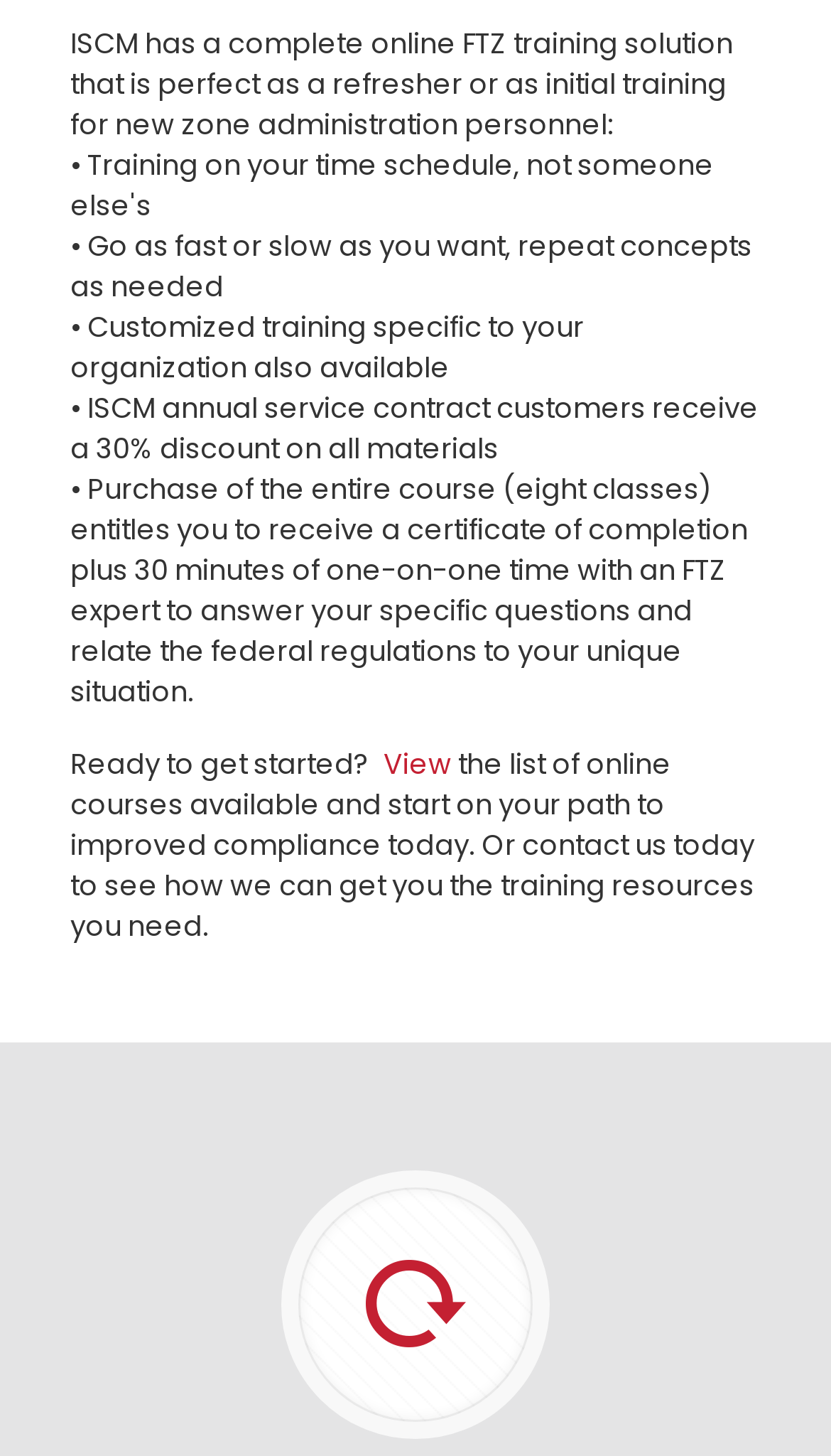Is customized training available?
Answer briefly with a single word or phrase based on the image.

Yes